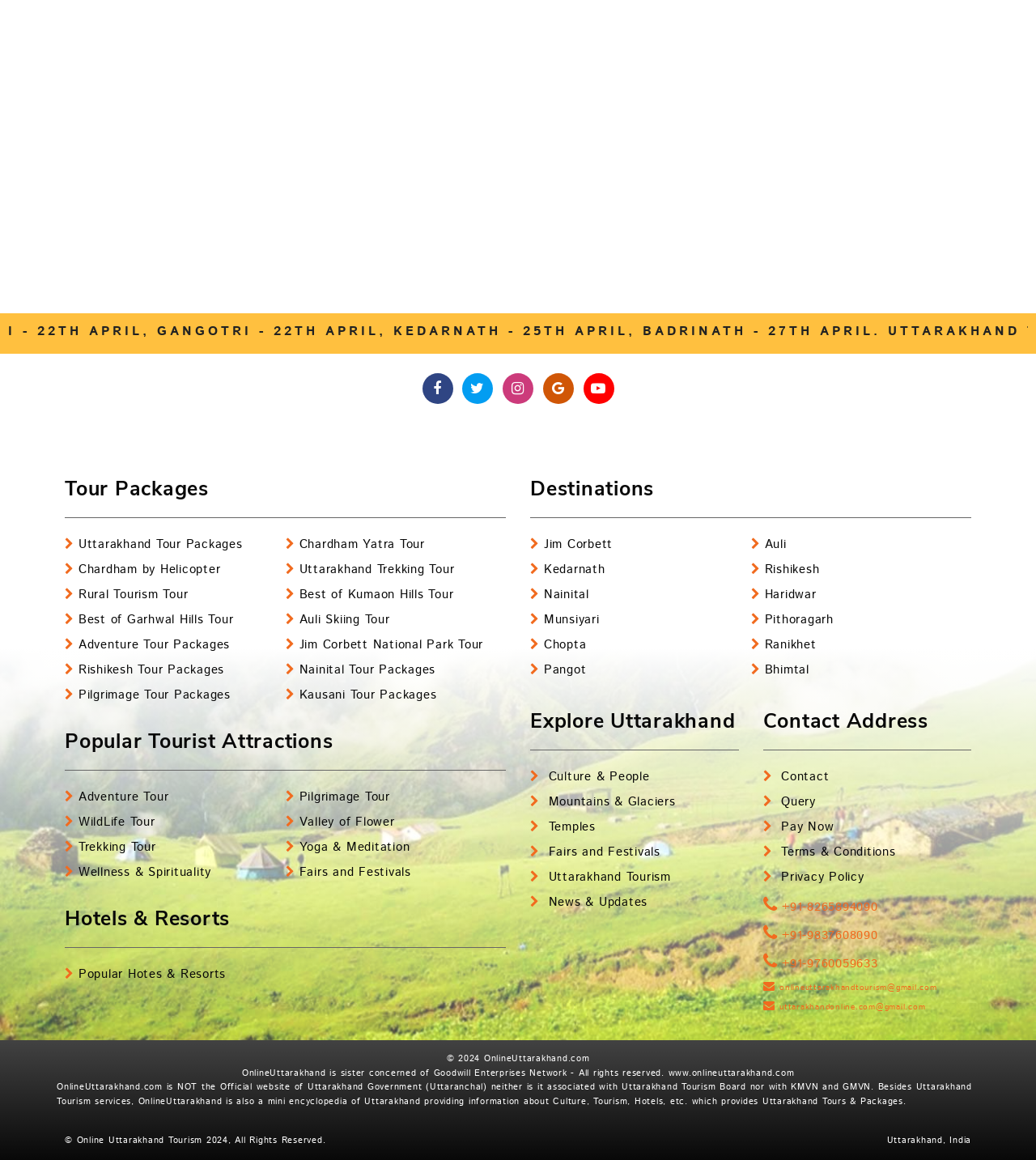Please specify the coordinates of the bounding box for the element that should be clicked to carry out this instruction: "Check out Jim Corbett National Park Tour". The coordinates must be four float numbers between 0 and 1, formatted as [left, top, right, bottom].

[0.276, 0.548, 0.466, 0.563]